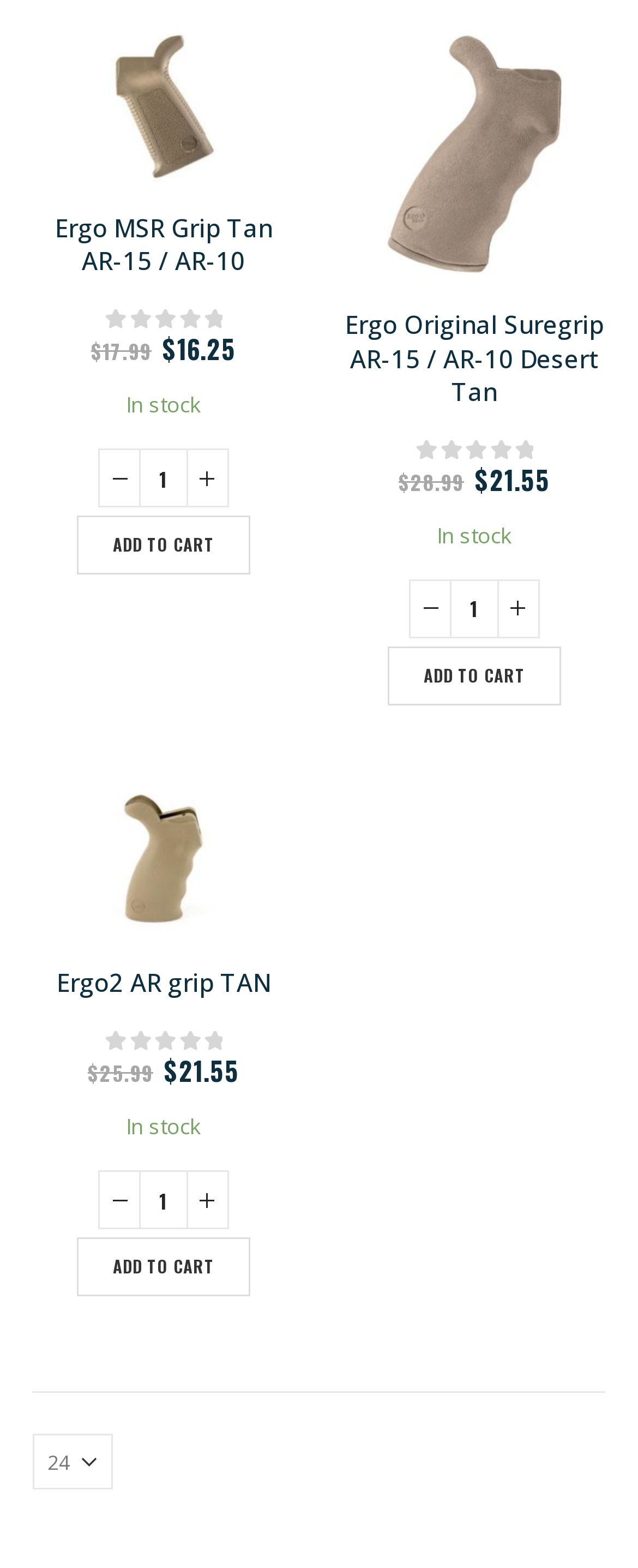Locate the bounding box coordinates of the element I should click to achieve the following instruction: "Click the 'ADD TO CART' button for 'Ergo MSR Grip Tan AR-15 / AR-10'".

[0.177, 0.339, 0.336, 0.355]